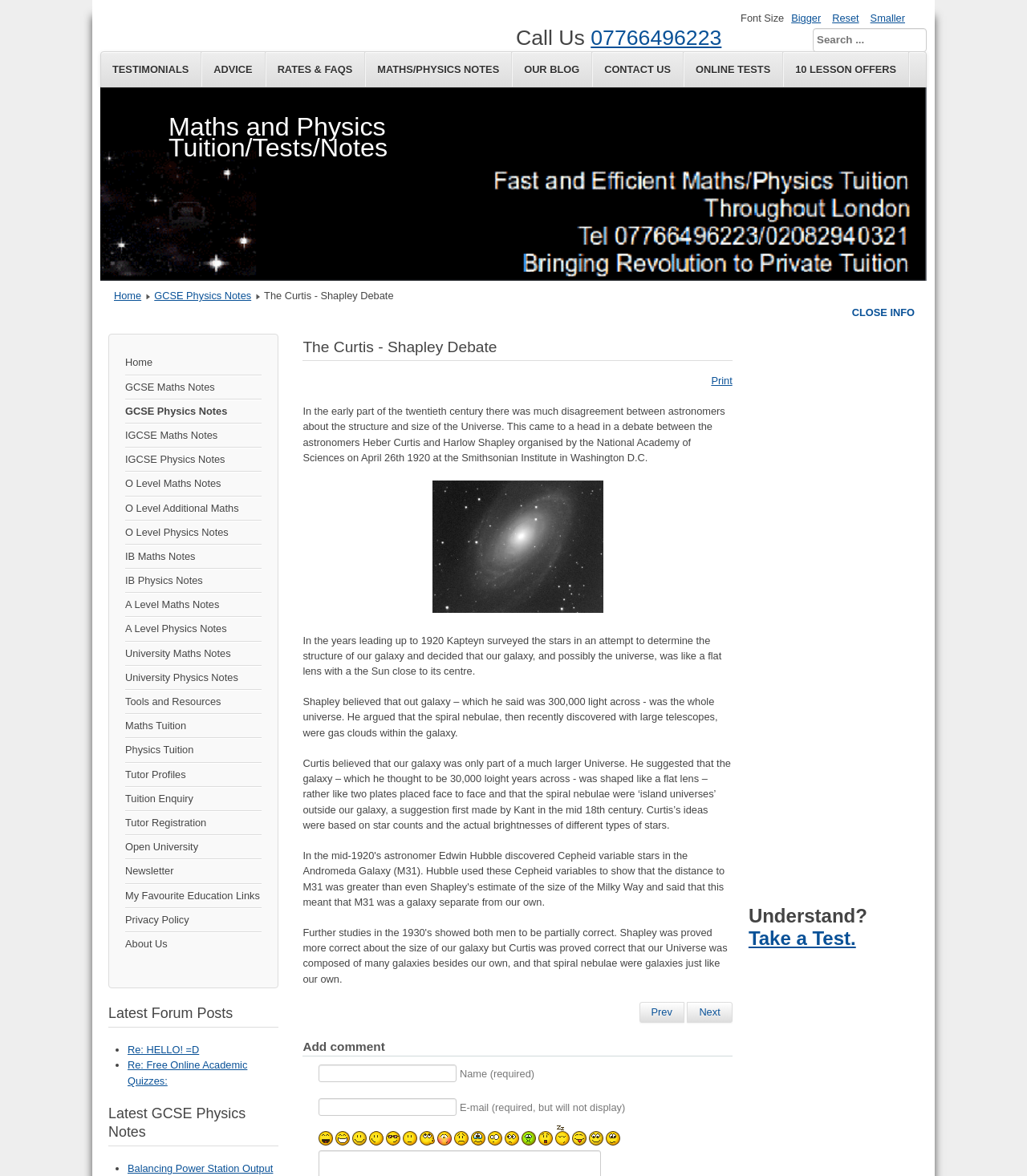Determine the bounding box coordinates for the area that should be clicked to carry out the following instruction: "Click on the link to GCSE Maths Notes".

[0.122, 0.319, 0.255, 0.34]